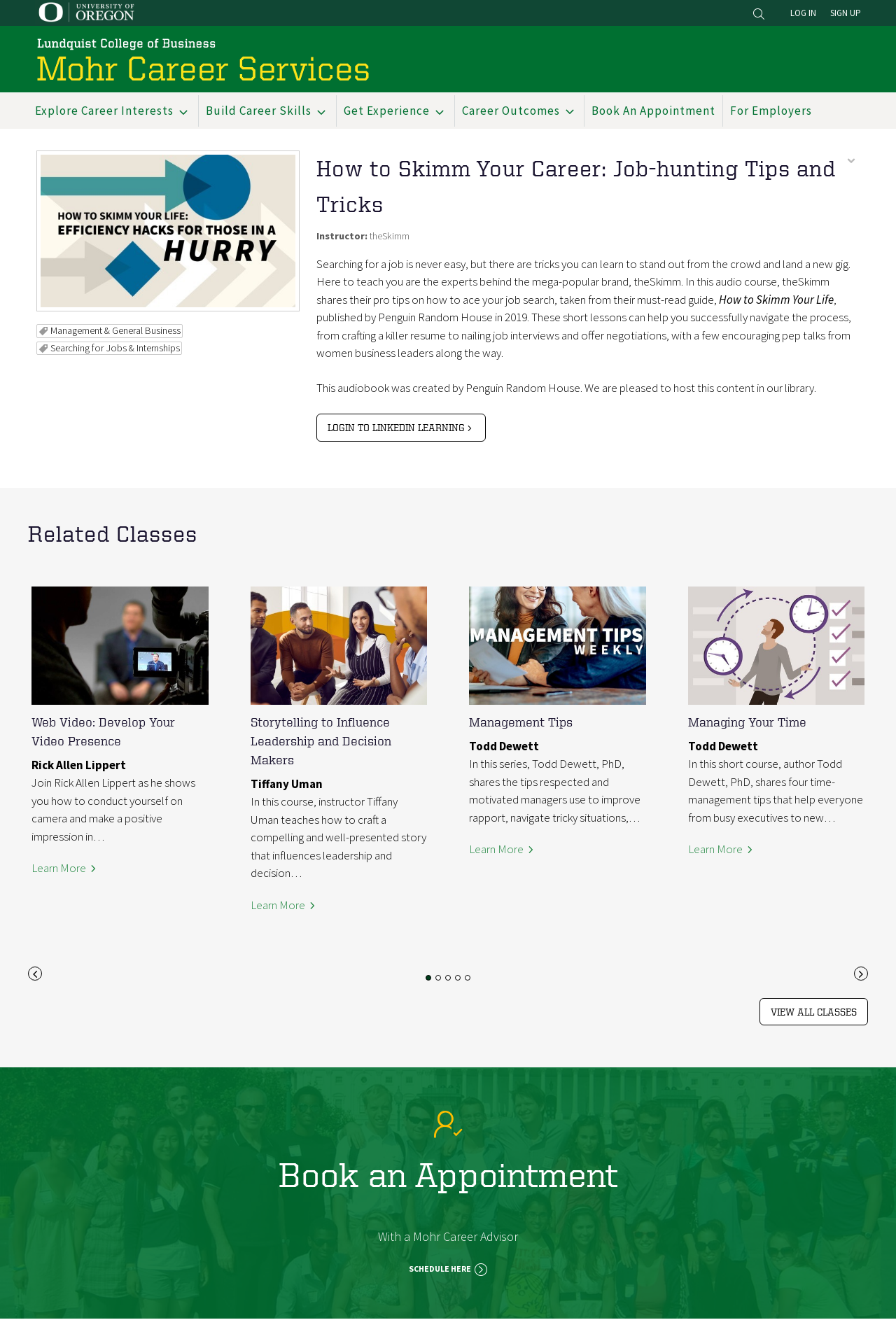Determine the bounding box coordinates (top-left x, top-left y, bottom-right x, bottom-right y) of the UI element described in the following text: parent_node: Search Keywords name="s"

[0.833, 0.0, 0.866, 0.02]